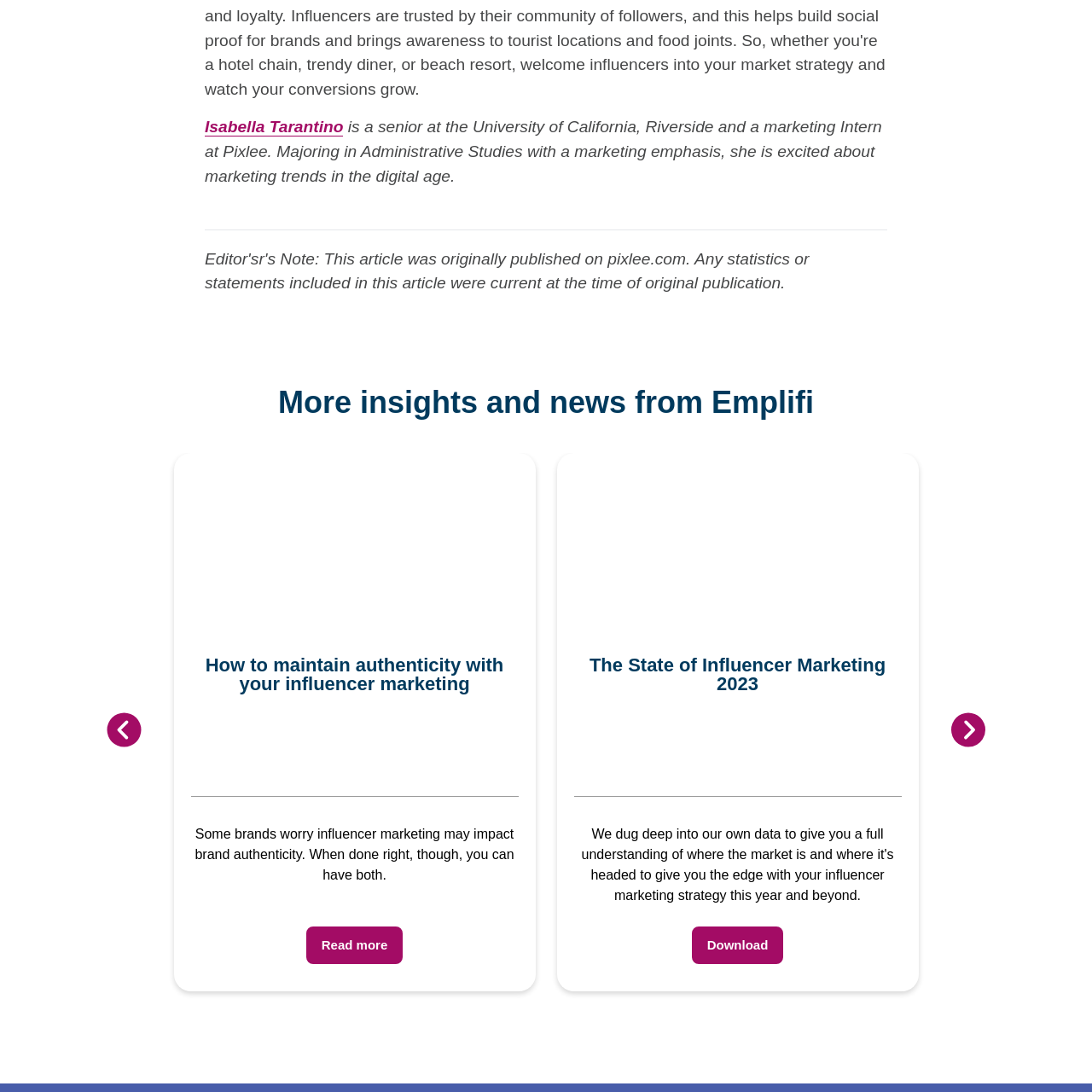Construct a detailed caption for the image enclosed in the red box.

This image titled "How to maintain authenticity with your influencer marketing" likely highlights a key aspect of modern marketing practices. The visual component serves to illustrate the challenges and strategies associated with influencer marketing, particularly emphasizing the importance of brand authenticity. As brands increasingly leverage social media influencers to reach their audiences, maintaining genuine connections and credibility becomes pivotal. The surrounding content suggests a broader discussion on trends in influencer marketing, hinting at insights that can help brands achieve balance between promotion and authenticity in their campaigns.